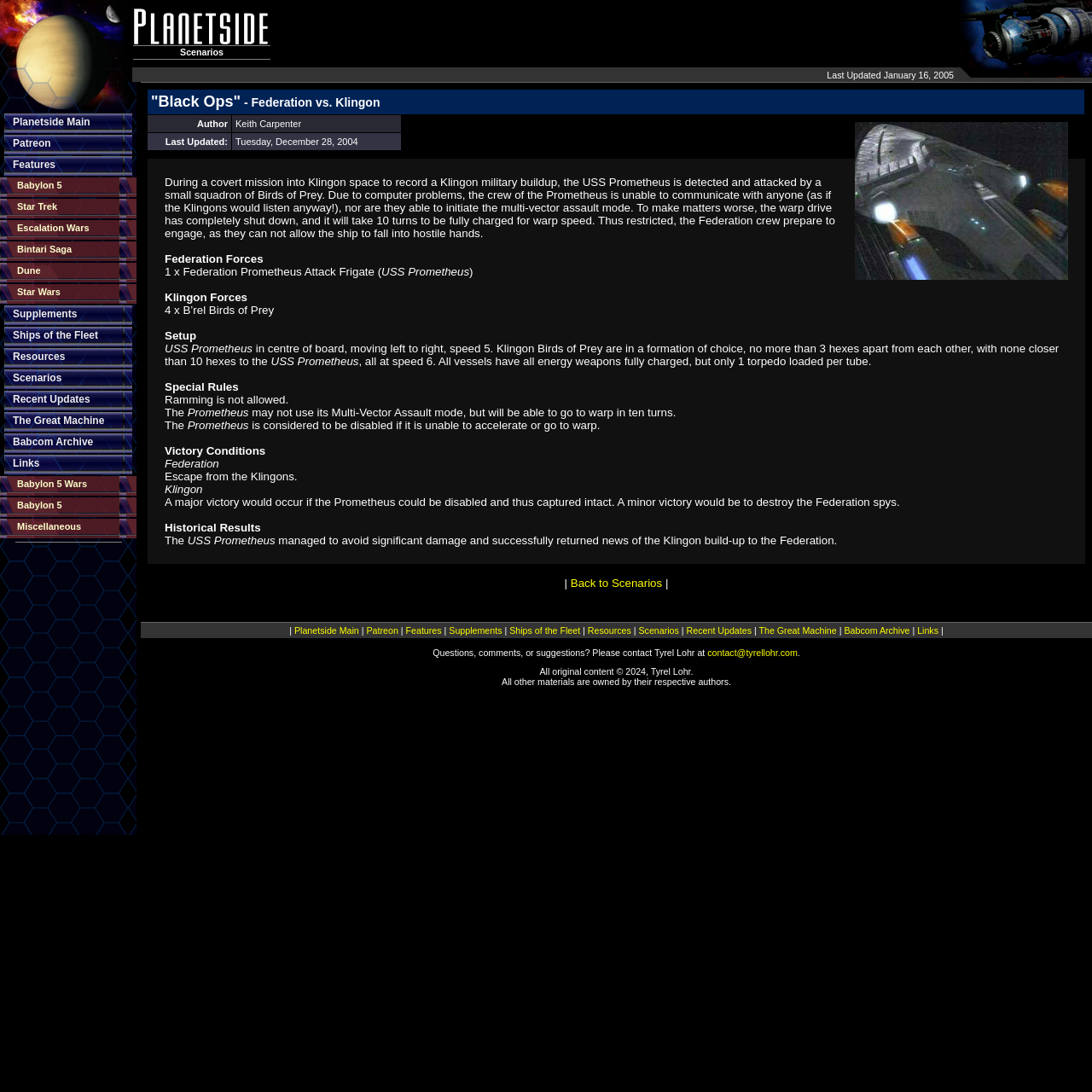What is the condition for the Prometheus to be considered disabled?
Kindly offer a comprehensive and detailed response to the question.

I found the answer by reading the scenario description, specifically the part that says 'The Prometheus is considered to be disabled if it is unable to accelerate or go to warp'.